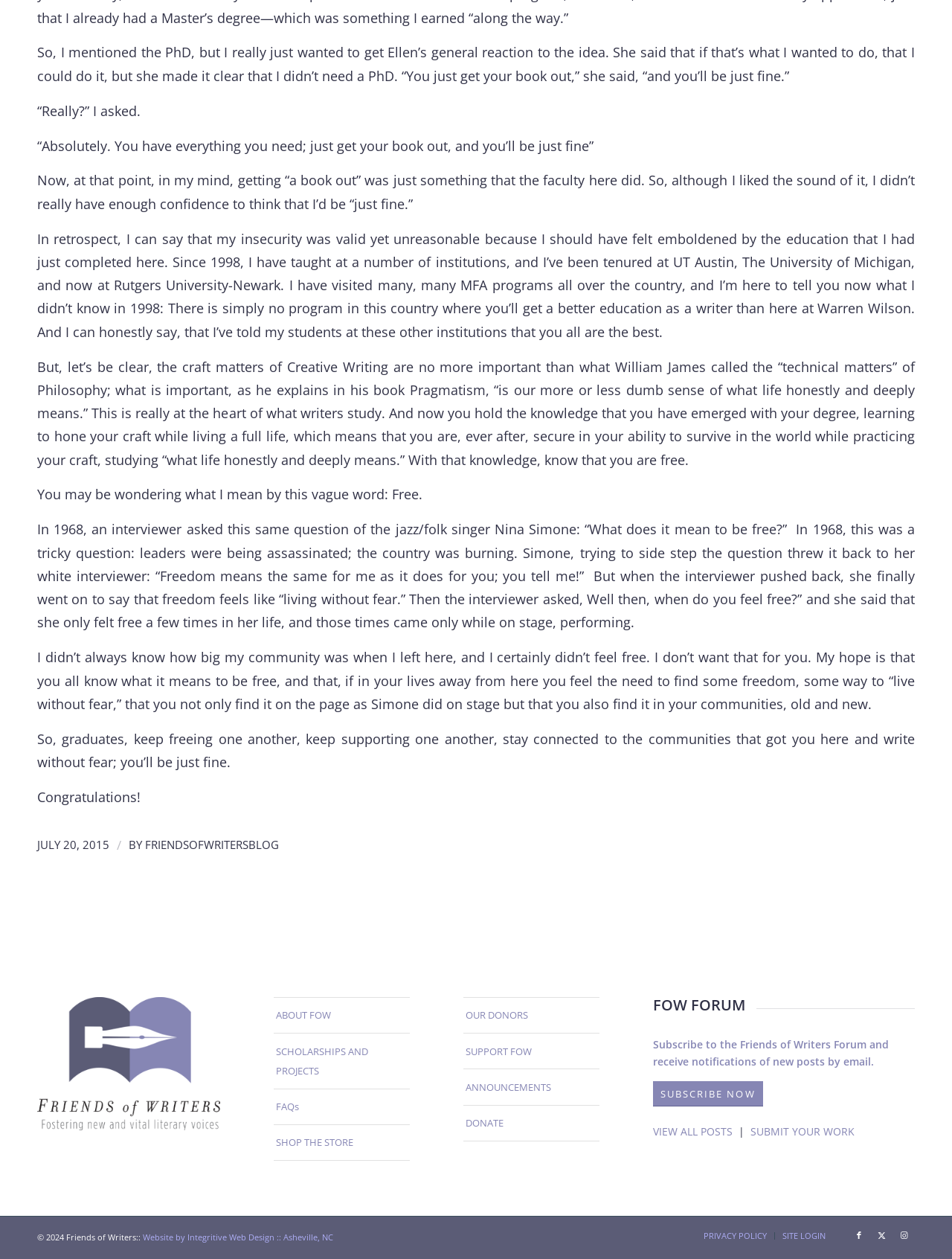Determine the bounding box coordinates for the clickable element required to fulfill the instruction: "Click on the 'ABOUT FOW' link". Provide the coordinates as four float numbers between 0 and 1, i.e., [left, top, right, bottom].

[0.288, 0.793, 0.43, 0.82]